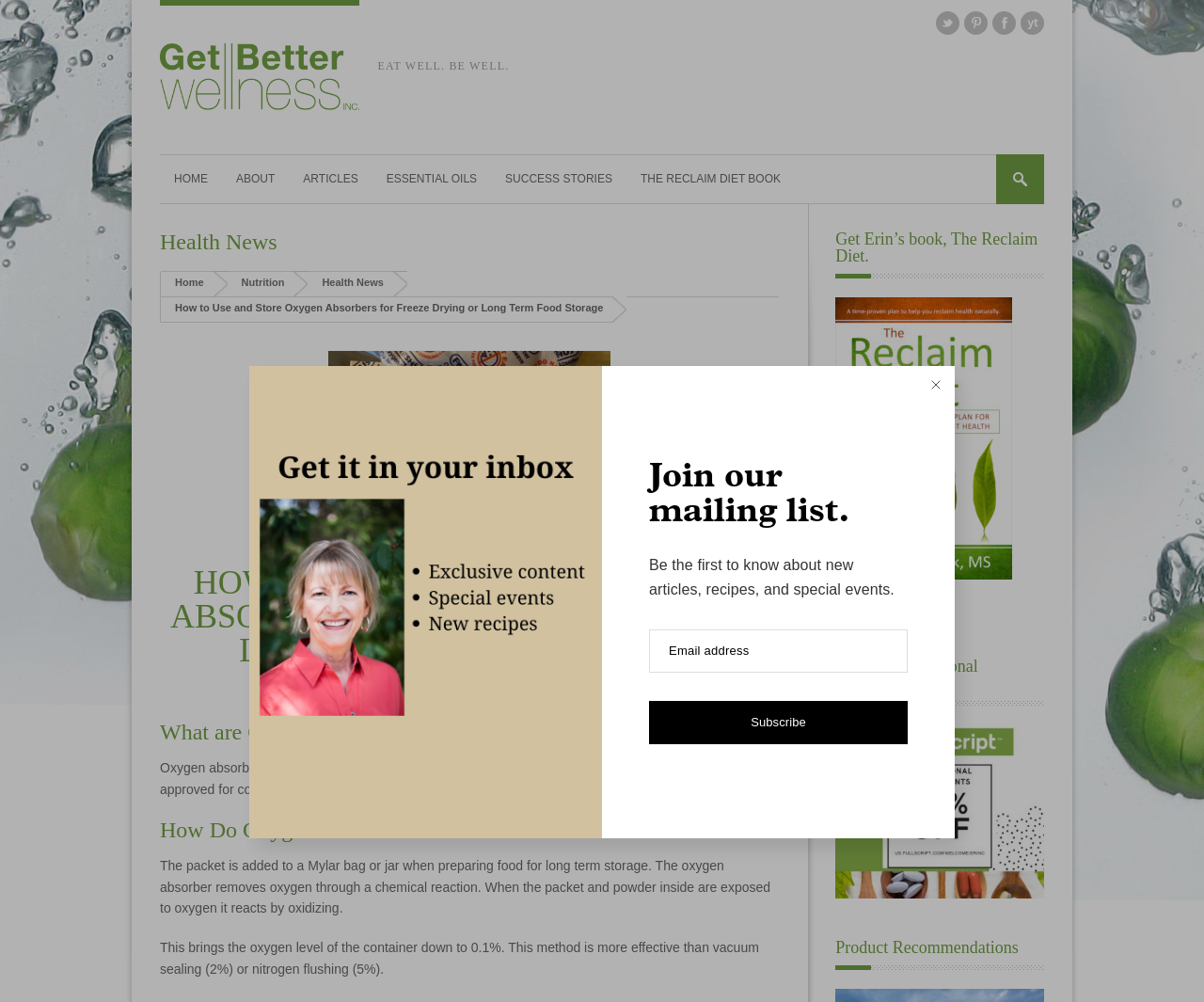How many main categories are there in the top navigation menu?
Based on the image, answer the question with a single word or brief phrase.

6